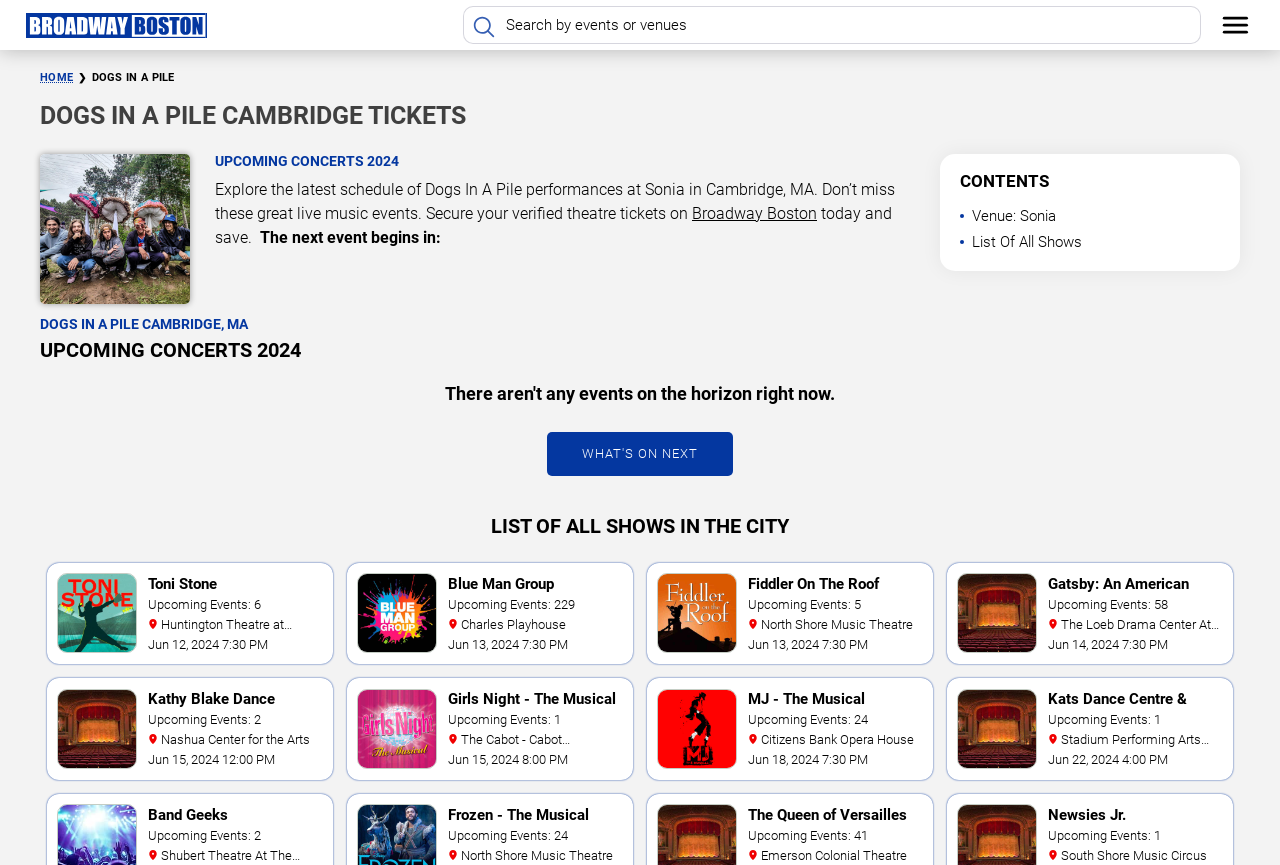Give a detailed account of the webpage.

This webpage is about Dogs In A Pile, a musical event, and provides information about upcoming concerts and ticket sales. At the top left corner, there is a link to the home page, accompanied by a small image. Next to it, there is a search bar where users can search for events or venues. 

On the top right side, there is an image, and below it, the title "DOGS IN A PILE" is displayed prominently. Below the title, there is a heading "DOGS IN A PILE CAMBRIDGE TICKETS" and an image of Dogs In A Pile. 

The main content of the page is divided into sections. The first section has a heading "UPCOMING CONCERTS 2024" and provides a brief description of the event. Below it, there is a link to "Broadway Boston" and a note about saving on ticket purchases. 

The next section has a heading "CONTENTS" and lists the venue, Sonia, and a link to "List Of All Shows". Below it, there is a section with a heading "UPCOMING CONCERTS 2024" again, and a link to "WHAT'S ON NEXT". 

The main body of the page is a list of upcoming events, each with a link to the event details, an image of the event, and the date and time of the event. The events listed include Toni Stone, Blue Man Group, Fiddler On The Roof, Gatsby: An American Myth, Kathy Blake Dance Studios, Girls Night - The Musical, MJ - The Musical, and Kats Dance Centre & Performing Arts. 

At the bottom of the page, there are several small images scattered across the width of the page.